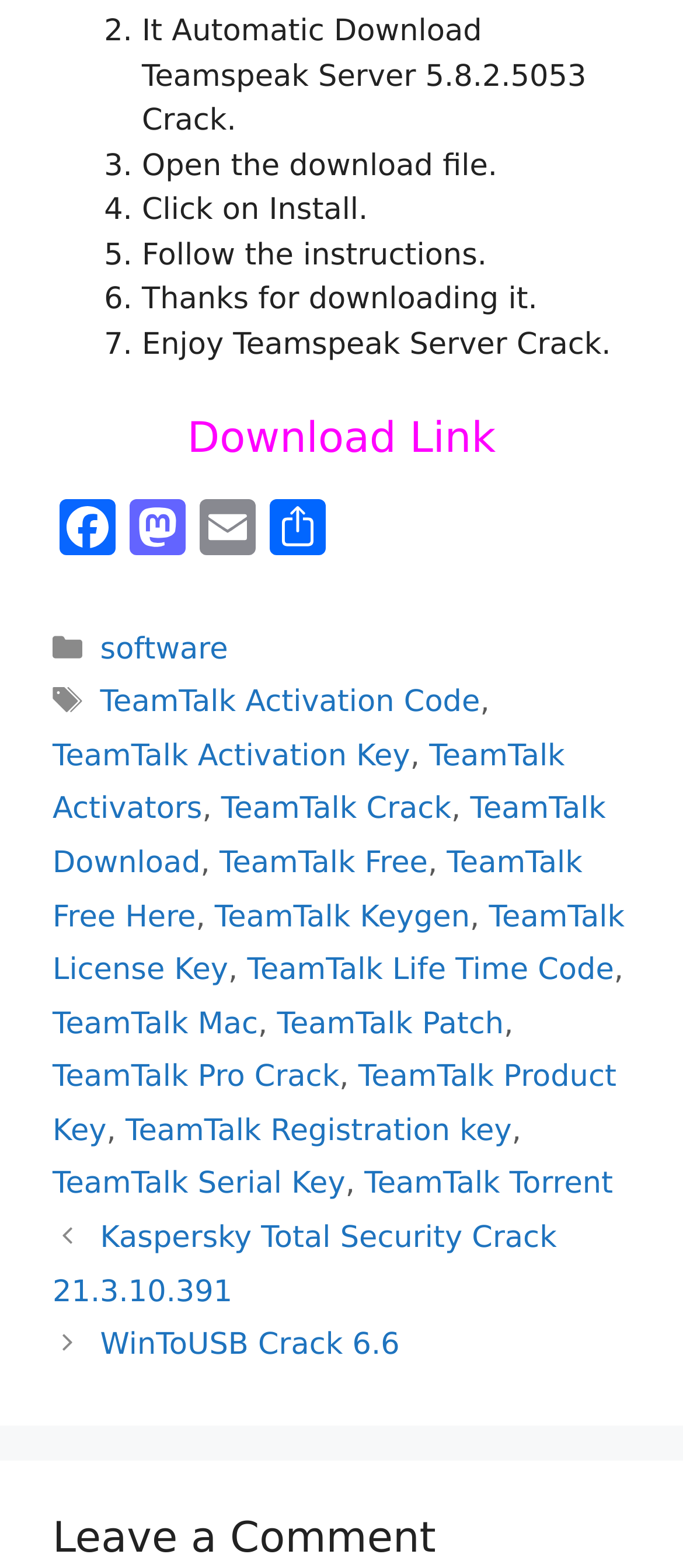What are the social media links available?
Based on the screenshot, respond with a single word or phrase.

Facebook, Mastodon, Email, Share